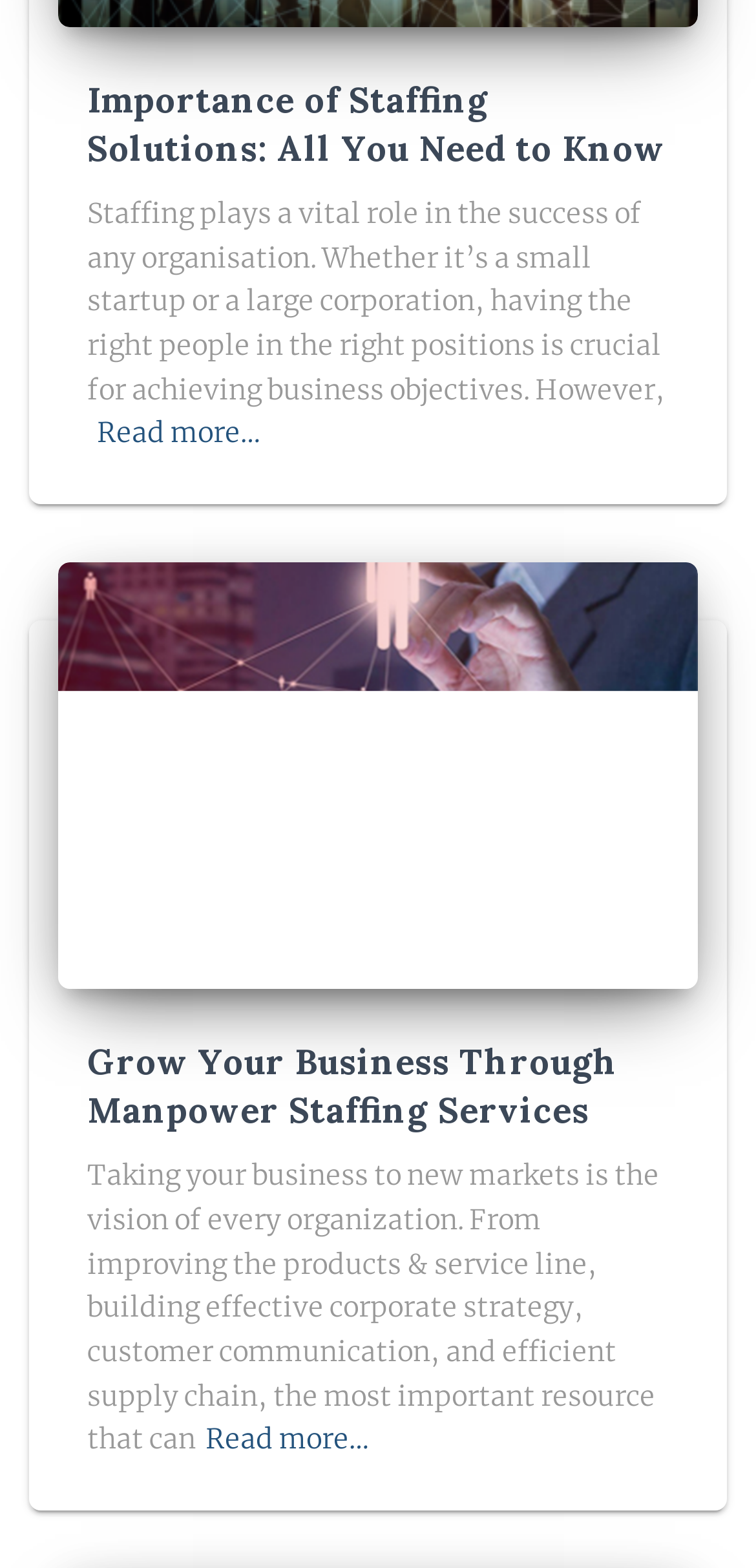How many links are there in the webpage?
Please give a detailed and elaborate answer to the question.

I counted the links in the webpage and found four links: 'Importance of Staffing Solutions: All You Need to Know', 'Read more…', 'Staffing and Recruitment Company', and 'Grow Your Business Through Manpower Staffing Services'.